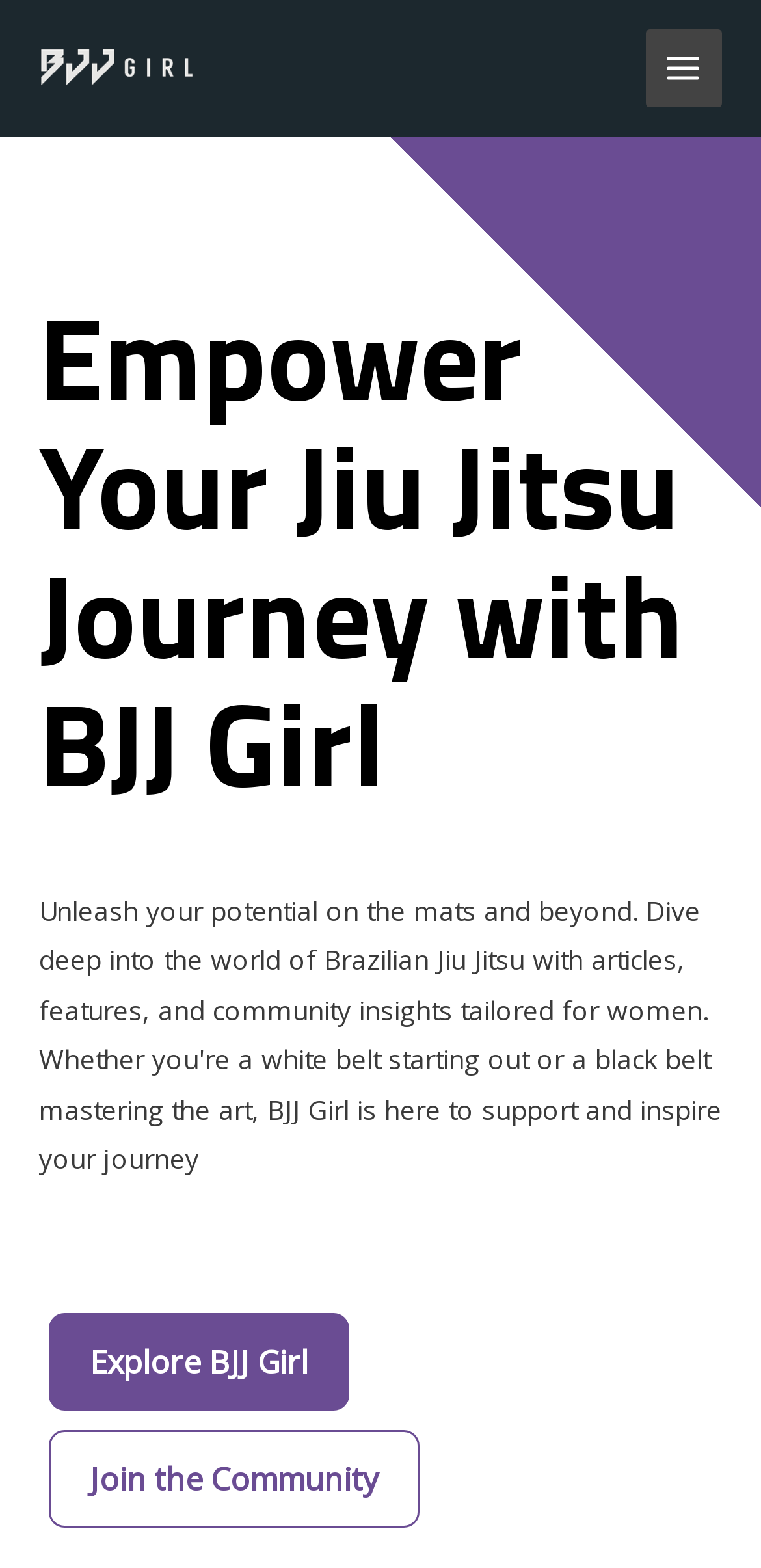Offer a detailed account of what is visible on the webpage.

The webpage is titled "Home - BJJ Girl" and is focused on empowering one's Jiu Jitsu journey. At the top left corner, there is a link and an image, both labeled "BJJ Girl", which likely serve as a logo or brand identifier. 

On the top right corner, there is a button labeled "MAIN MENU" that is not expanded. Next to it, there is an image, although its description is not provided. 

Below the top section, there is a prominent heading that reads "Empower Your Jiu Jitsu Journey with BJJ Girl", which is centered on the page. 

Further down, there is a group of buttons labeled "Home Buttons" that takes up most of the page's width. Within this group, there are two links: "Explore BJJ Girl" and "Join the Community", which are positioned side by side, with the former on the left and the latter on the right. These links are likely the main calls to action on the page.